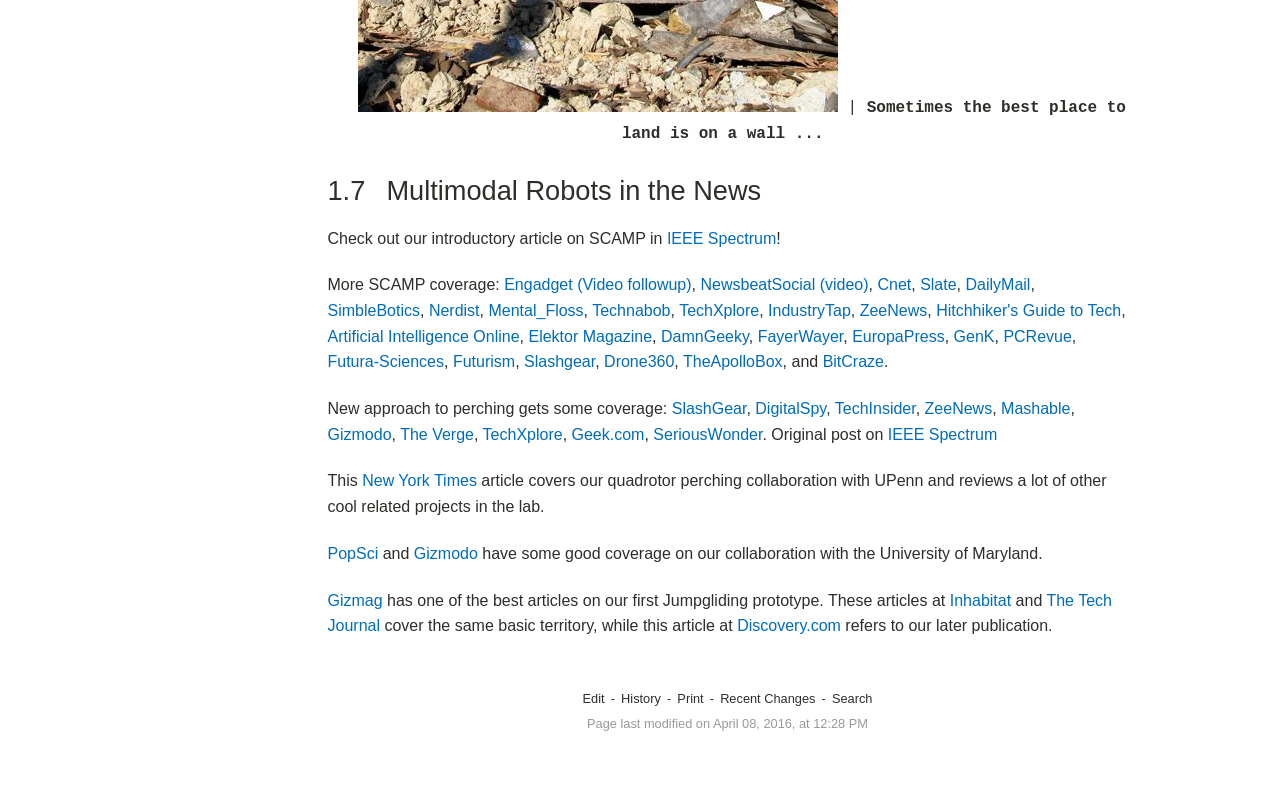Answer this question using a single word or a brief phrase:
How are the articles organized on the webpage?

By topic